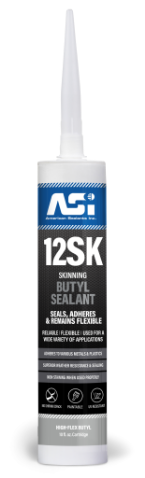Offer a detailed explanation of what is depicted in the image.

The image showcases a tube of ASI 12SK Skinning Butyl Sealant, prominently branded with the ASI logo at the top. The sealant is designed for a variety of applications, featuring key phrases such as "SEALS, ADHERES & REMAINS FLEXIBLE" that highlight its versatility. The packaging emphasizes its superior performance, indicating that it is formulated to offer flexibility and strong adhesion. It is a one-part, butyl-based sealant suitable for both residential and industrial uses, capable of withstanding weathering and other environmental stressors. The tube’s design is functional, with a precise applicator tip ideal for targeted application in construction projects.